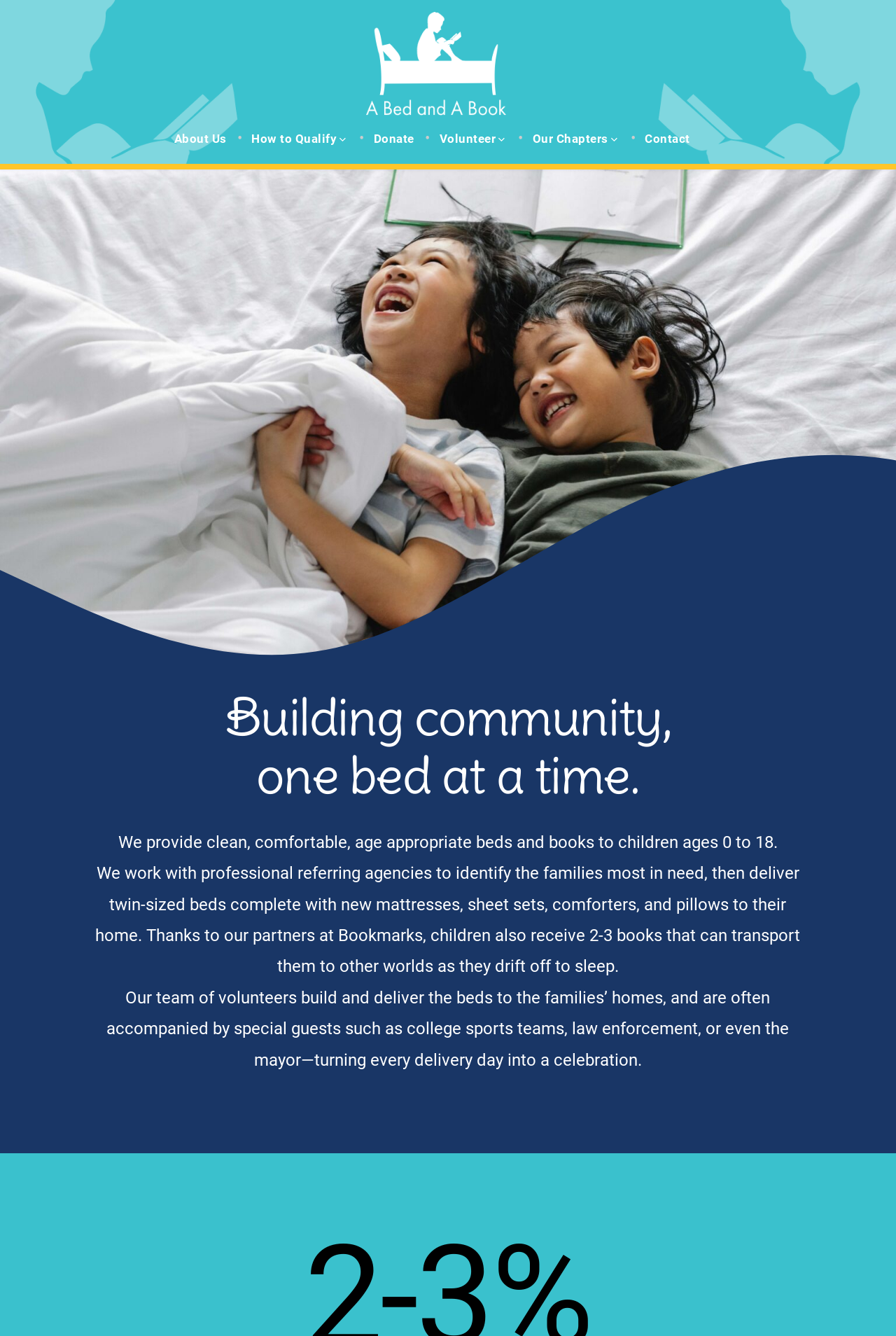What do children receive with their beds?
Please provide a comprehensive and detailed answer to the question.

As described on the webpage, children not only receive a twin-sized bed complete with new mattresses, sheet sets, comforters, and pillows, but also 2-3 books that can transport them to other worlds as they drift off to sleep, thanks to their partners at Bookmarks.